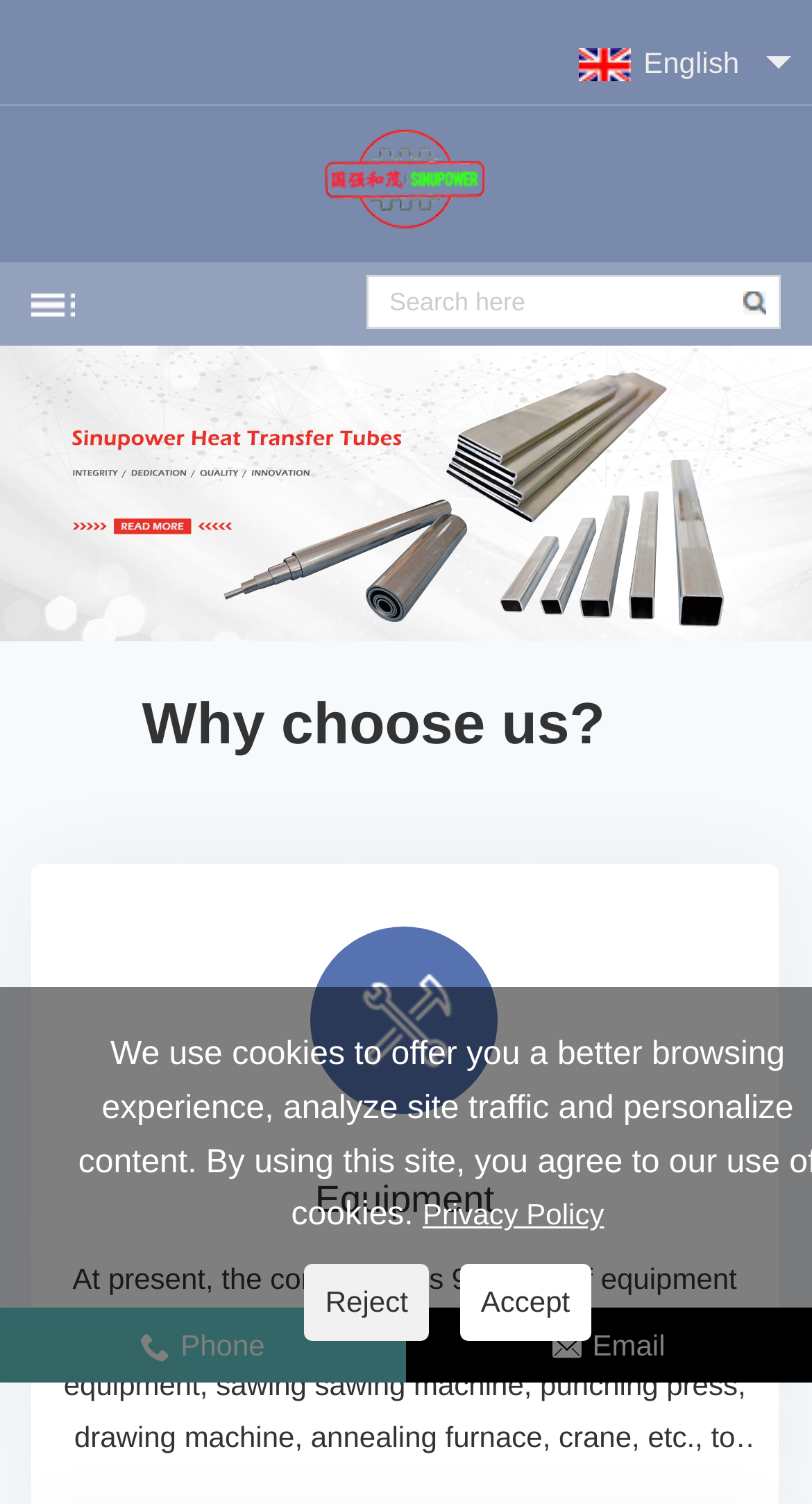Analyze the image and give a detailed response to the question:
What type of products does Sinupower manufacture?

Based on the webpage, Sinupower is a leading manufacturer and supplier of various types of heat transfer tubes, including Round Condenser Tubes, Rectangular Tubes, and Flat Oval Tubes.